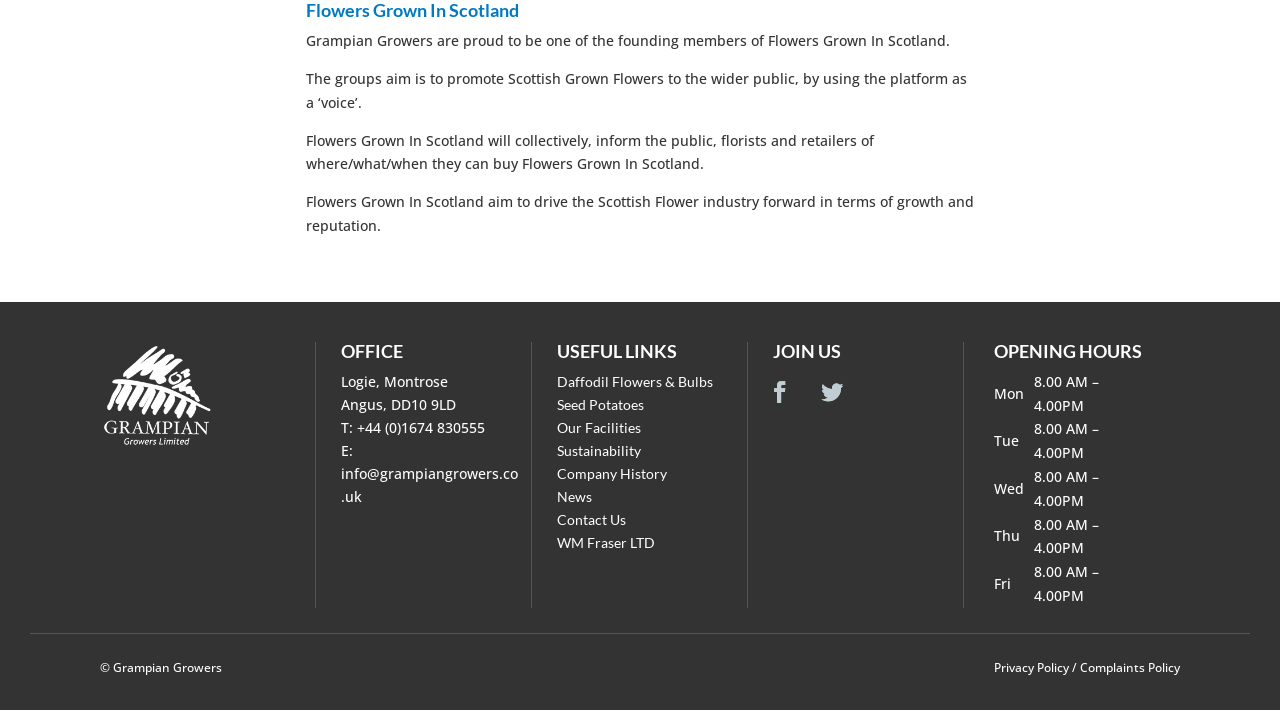Determine the bounding box coordinates of the UI element described below. Use the format (top-left x, top-left y, bottom-right x, bottom-right y) with floating point numbers between 0 and 1: Our Facilities

[0.435, 0.59, 0.501, 0.614]